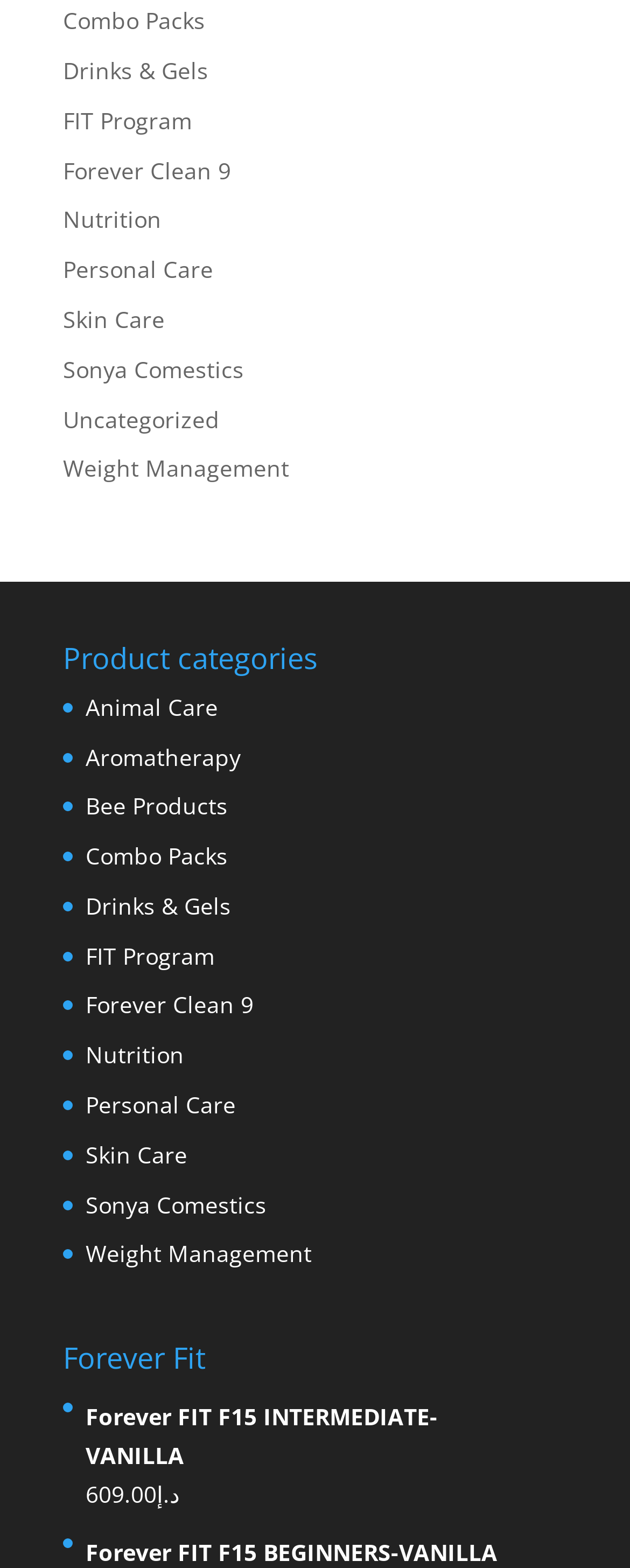Please find the bounding box coordinates of the clickable region needed to complete the following instruction: "Check Weight Management". The bounding box coordinates must consist of four float numbers between 0 and 1, i.e., [left, top, right, bottom].

[0.1, 0.289, 0.459, 0.309]